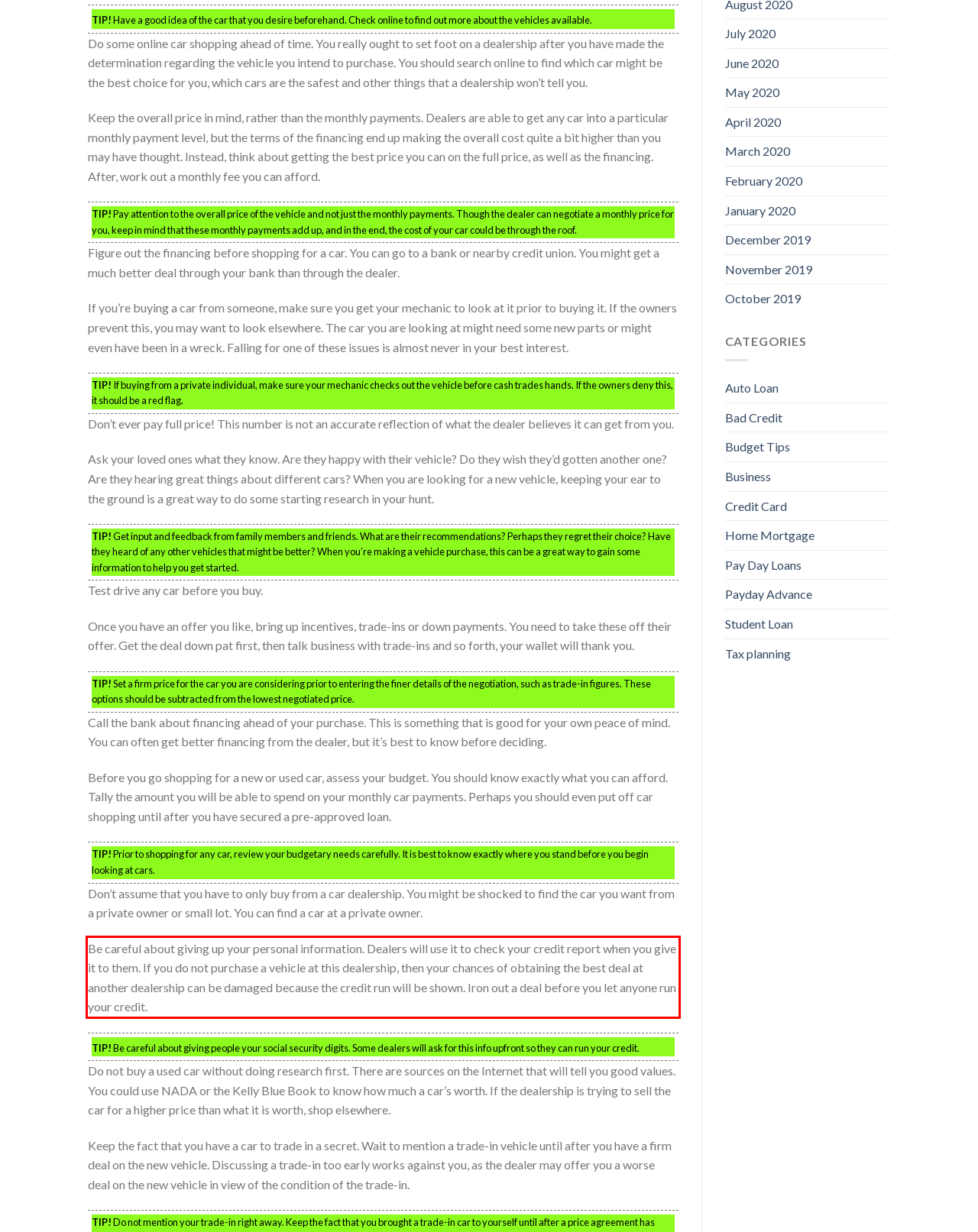Please perform OCR on the text content within the red bounding box that is highlighted in the provided webpage screenshot.

Be careful about giving up your personal information. Dealers will use it to check your credit report when you give it to them. If you do not purchase a vehicle at this dealership, then your chances of obtaining the best deal at another dealership can be damaged because the credit run will be shown. Iron out a deal before you let anyone run your credit.